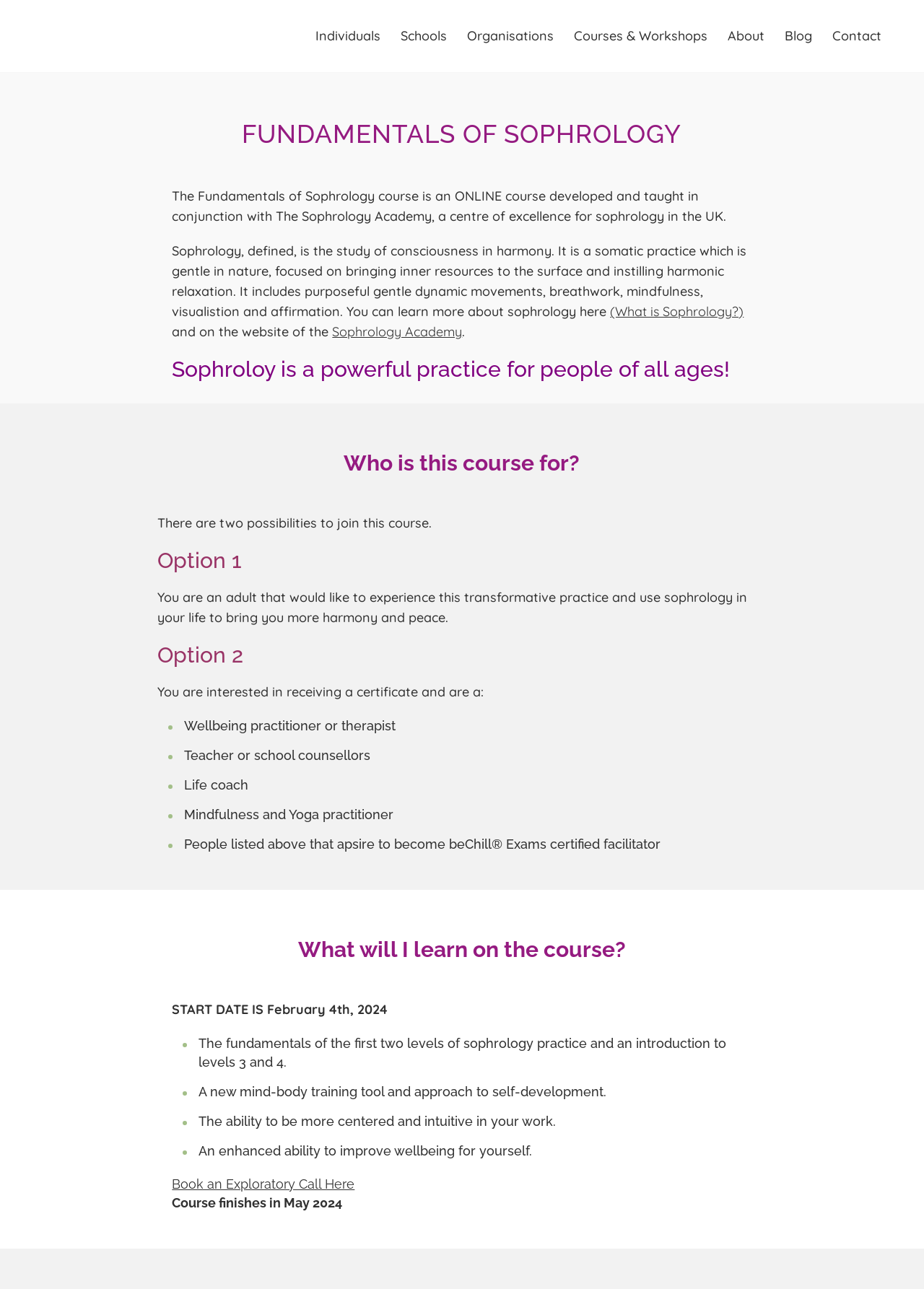Locate the bounding box coordinates of the element that needs to be clicked to carry out the instruction: "Learn more about Sophrology". The coordinates should be given as four float numbers ranging from 0 to 1, i.e., [left, top, right, bottom].

[0.66, 0.235, 0.805, 0.248]